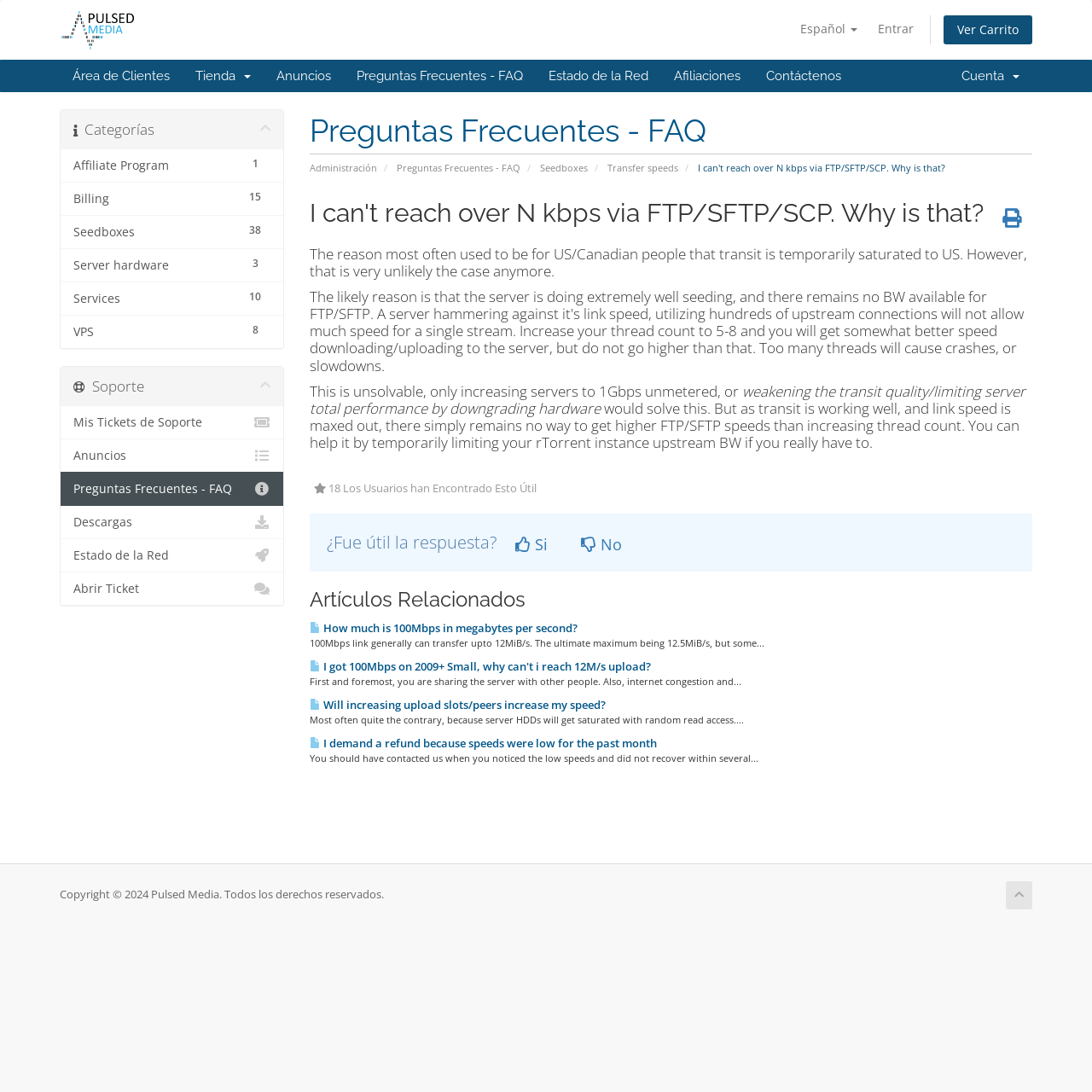Please specify the bounding box coordinates of the area that should be clicked to accomplish the following instruction: "Go to Preguntas Frecuentes - FAQ". The coordinates should consist of four float numbers between 0 and 1, i.e., [left, top, right, bottom].

[0.315, 0.055, 0.491, 0.084]